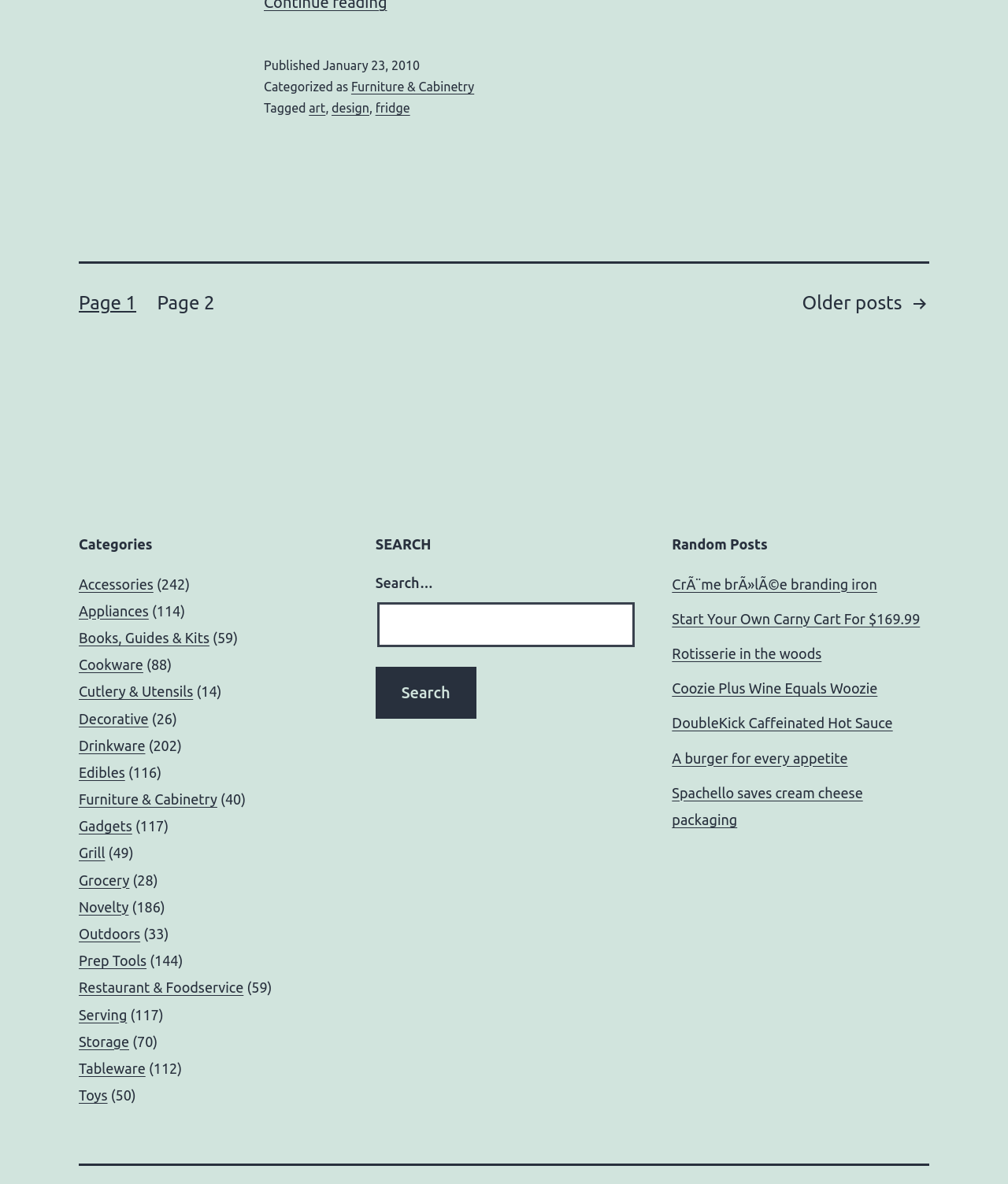Please provide the bounding box coordinates for the UI element as described: "Older posts". The coordinates must be four floats between 0 and 1, represented as [left, top, right, bottom].

[0.796, 0.243, 0.922, 0.272]